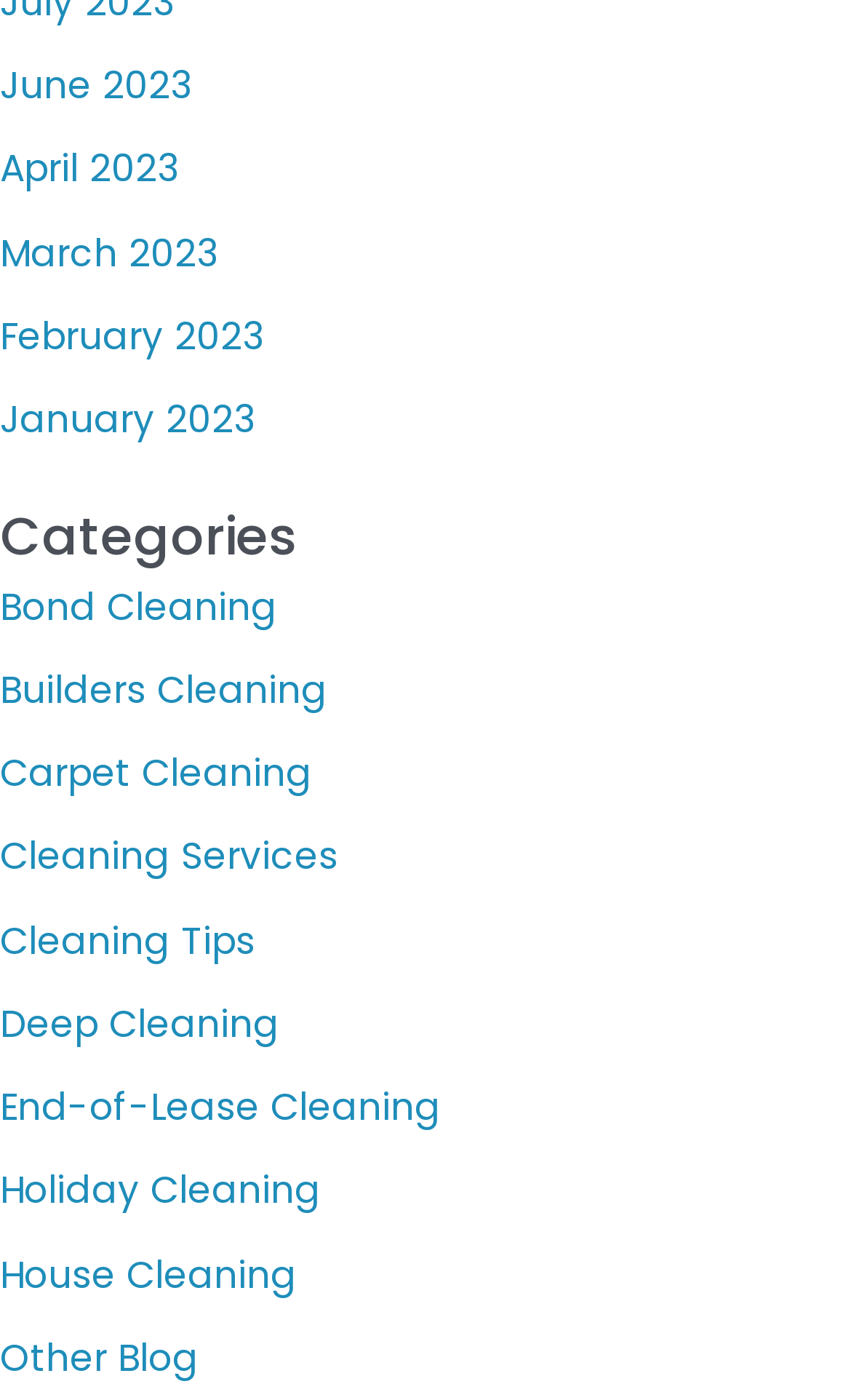Please give a one-word or short phrase response to the following question: 
What type of cleaning is 'End-of-Lease Cleaning'?

Deep Cleaning